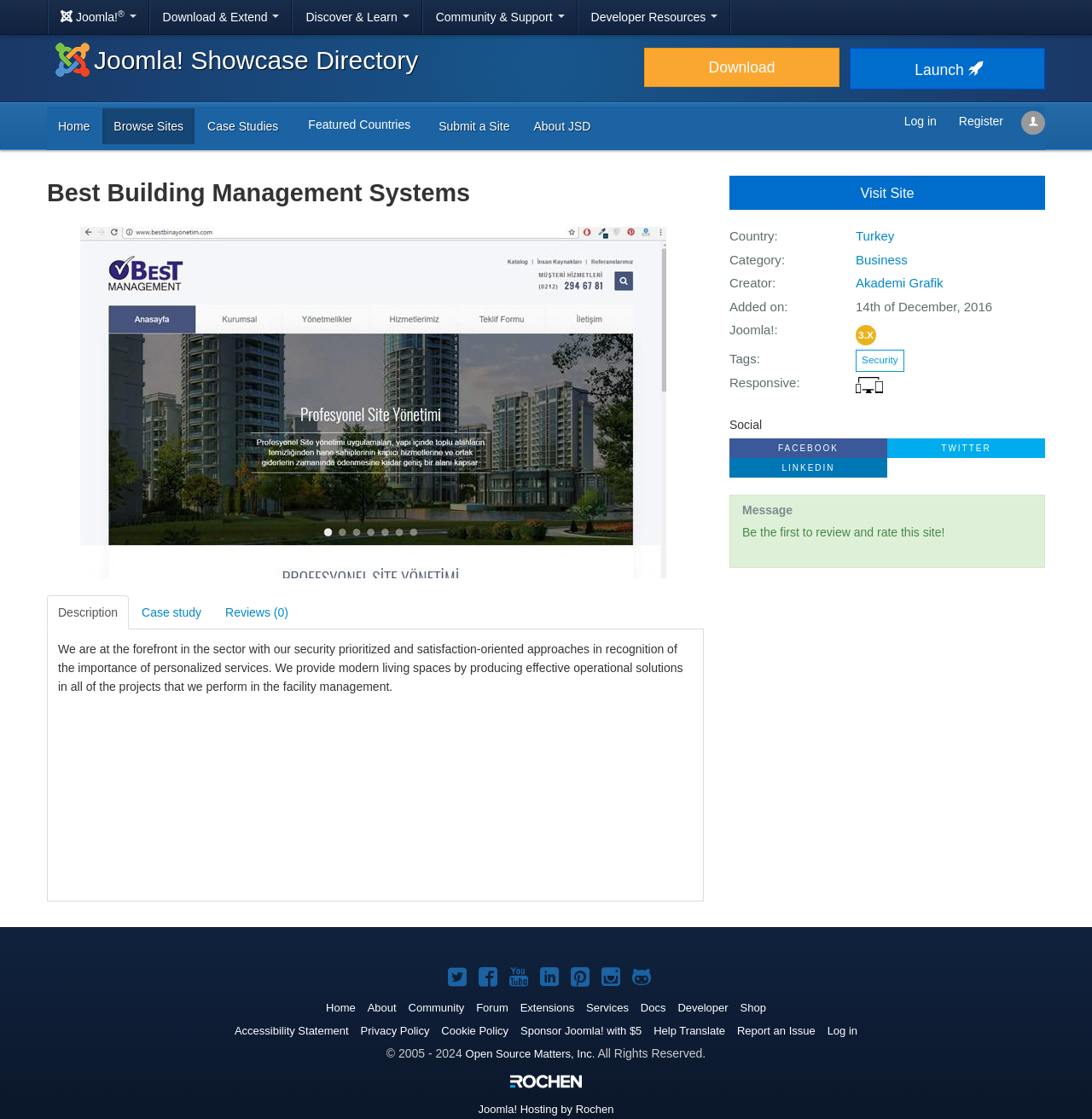Identify the bounding box coordinates for the UI element described as: "Discover & Learn".

[0.268, 0.0, 0.387, 0.03]